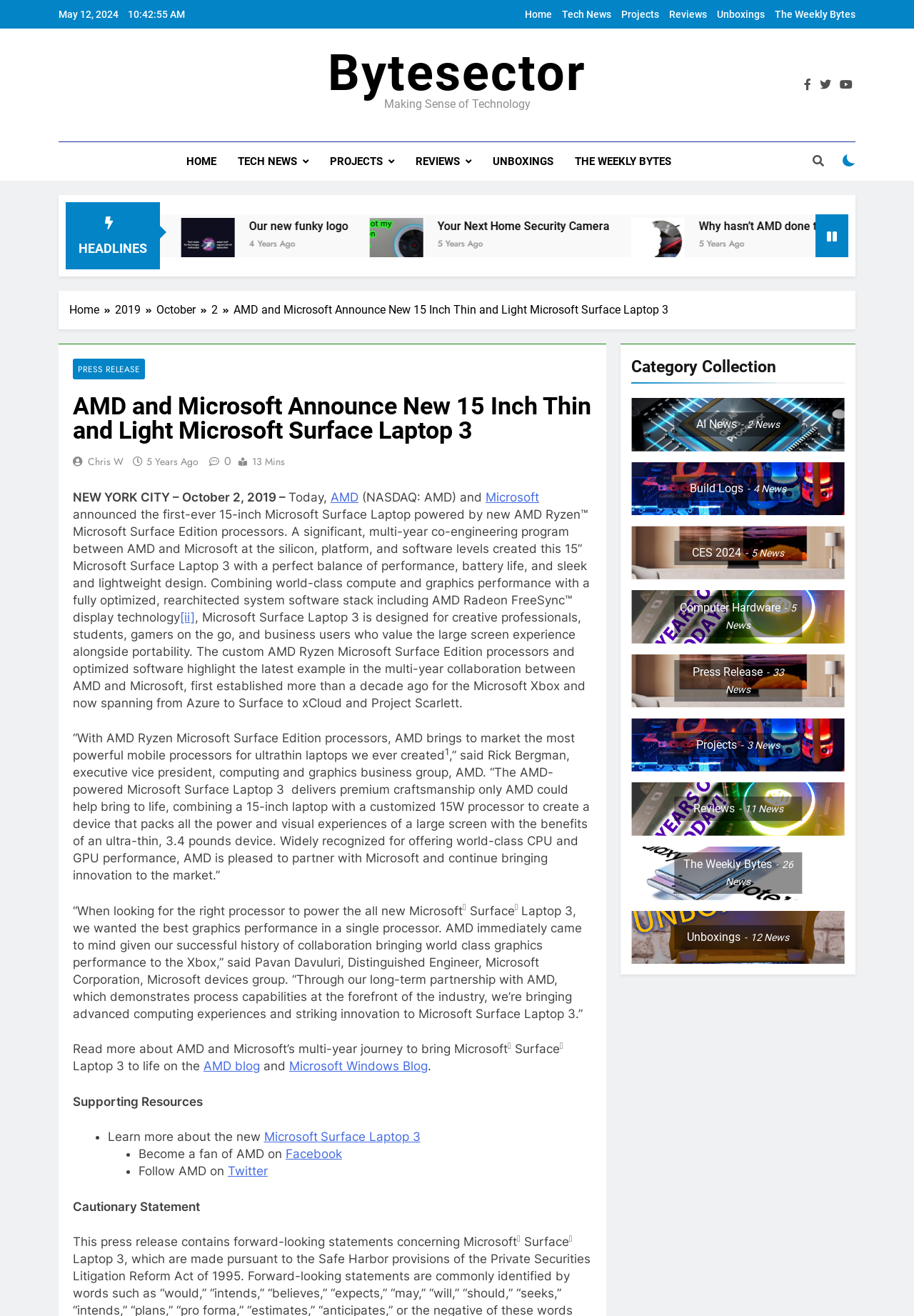How many years ago was the article written?
Could you answer the question in a detailed manner, providing as much information as possible?

I found the time period by looking at the bottom of the article, where it says '5 Years Ago' next to the author's name.